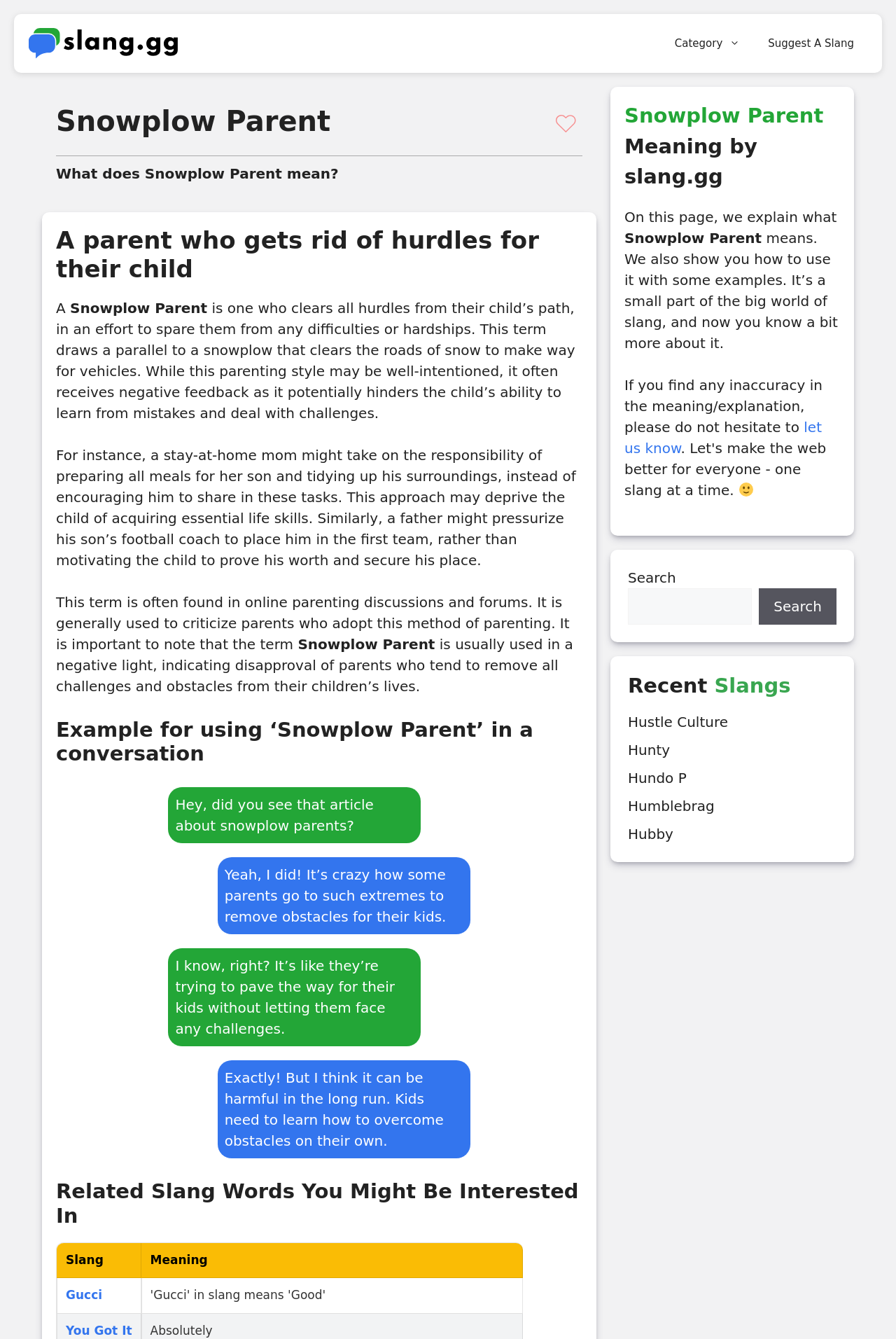Please predict the bounding box coordinates of the element's region where a click is necessary to complete the following instruction: "Visit the 'Category' page". The coordinates should be represented by four float numbers between 0 and 1, i.e., [left, top, right, bottom].

[0.737, 0.022, 0.842, 0.043]